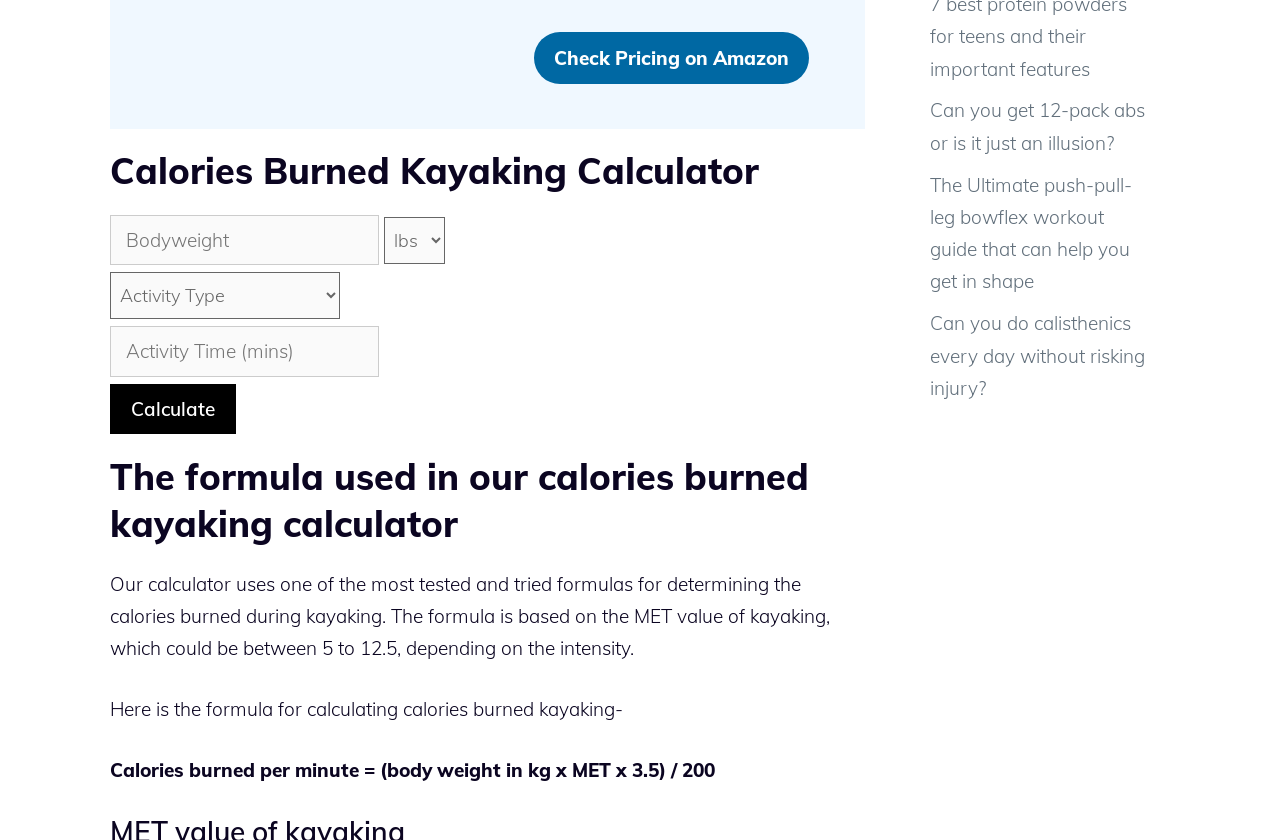Determine the bounding box coordinates of the clickable region to execute the instruction: "Leave a comment". The coordinates should be four float numbers between 0 and 1, denoted as [left, top, right, bottom].

None